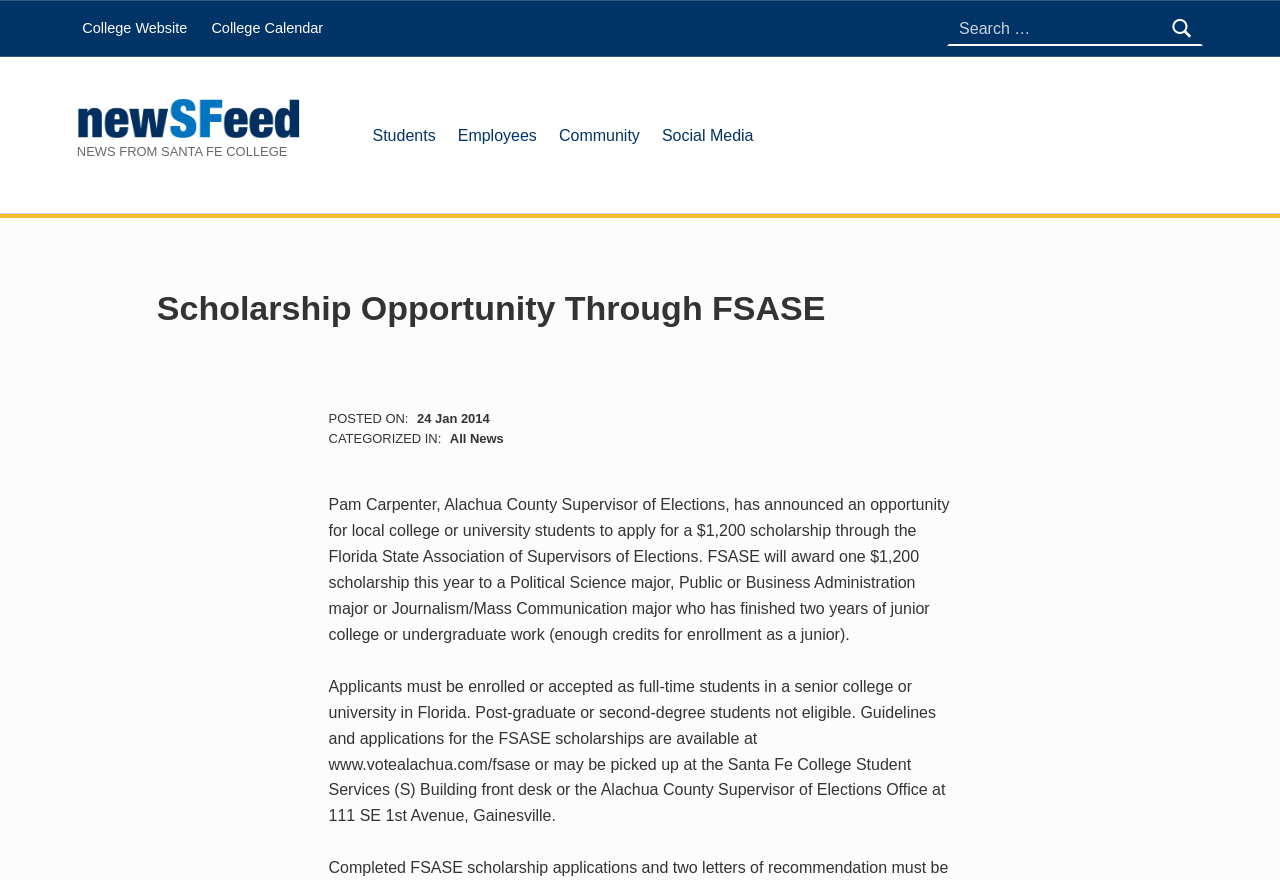Please specify the bounding box coordinates of the clickable section necessary to execute the following command: "View Students page".

[0.286, 0.127, 0.345, 0.181]